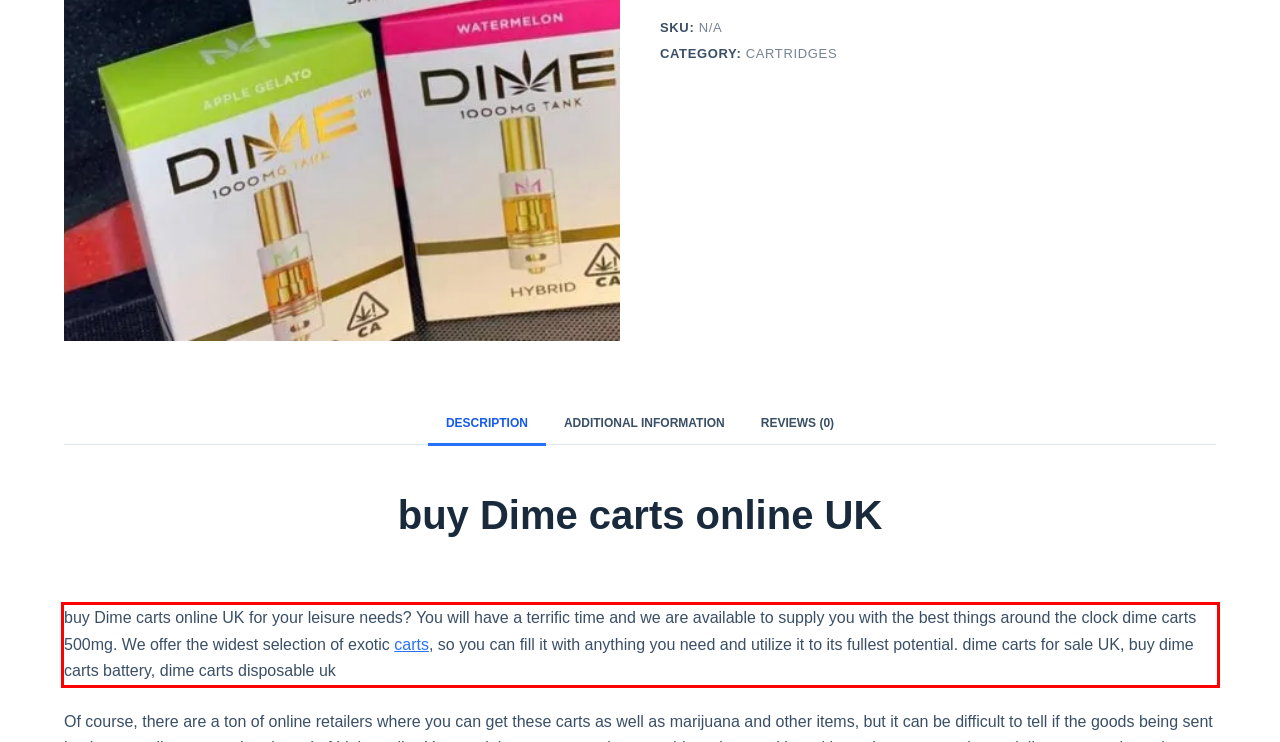Using the provided webpage screenshot, identify and read the text within the red rectangle bounding box.

buy Dime carts online UK for your leisure needs? You will have a terrific time and we are available to supply you with the best things around the clock dime carts 500mg. We offer the widest selection of exotic carts, so you can fill it with anything you need and utilize it to its fullest potential. dime carts for sale UK, buy dime carts battery, dime carts disposable uk